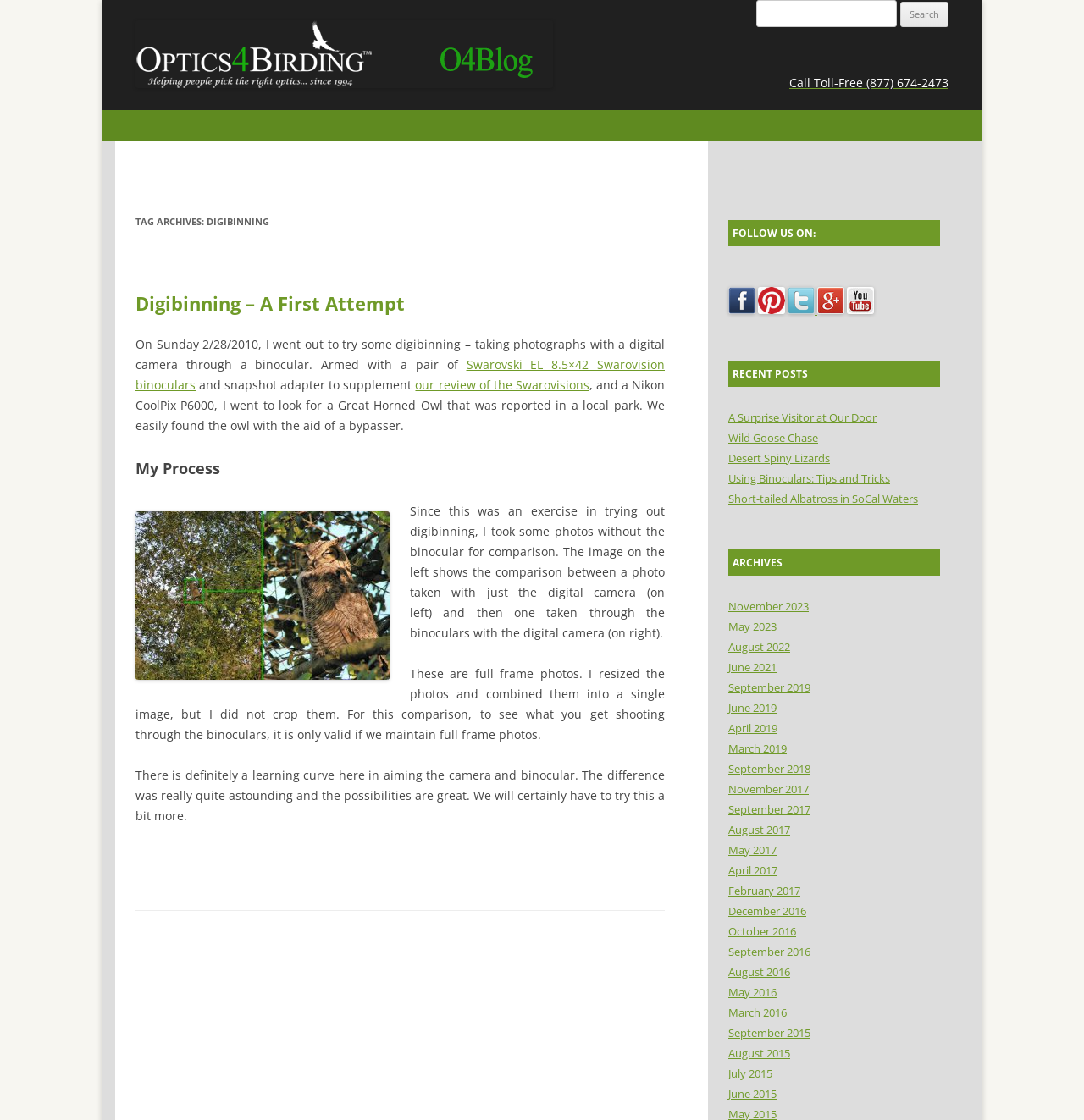Find the bounding box coordinates of the clickable area required to complete the following action: "Read the article about Digibinning – A First Attempt".

[0.125, 0.259, 0.373, 0.282]